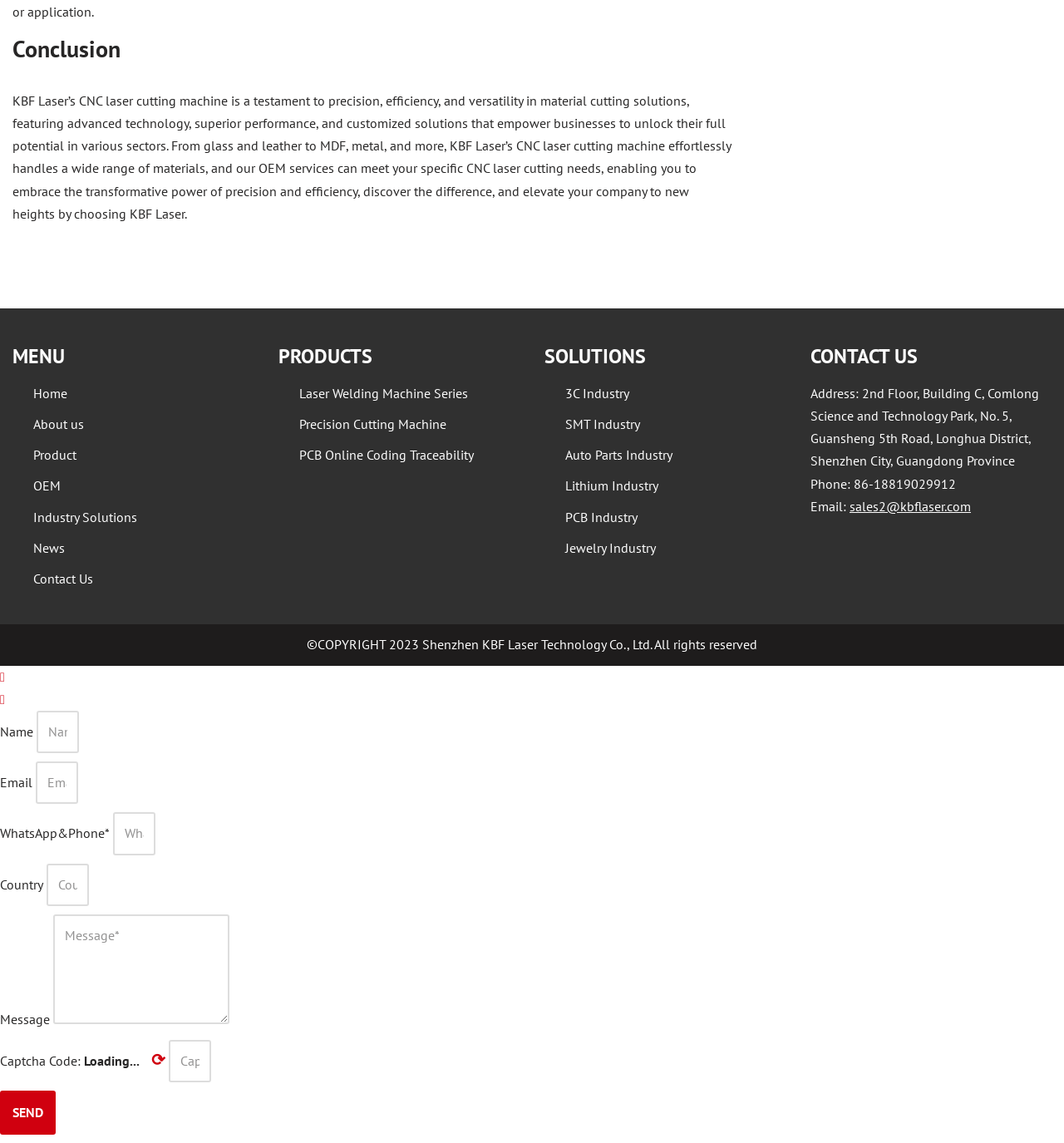Predict the bounding box of the UI element based on the description: "Auto Parts Industry". The coordinates should be four float numbers between 0 and 1, formatted as [left, top, right, bottom].

[0.531, 0.391, 0.632, 0.405]